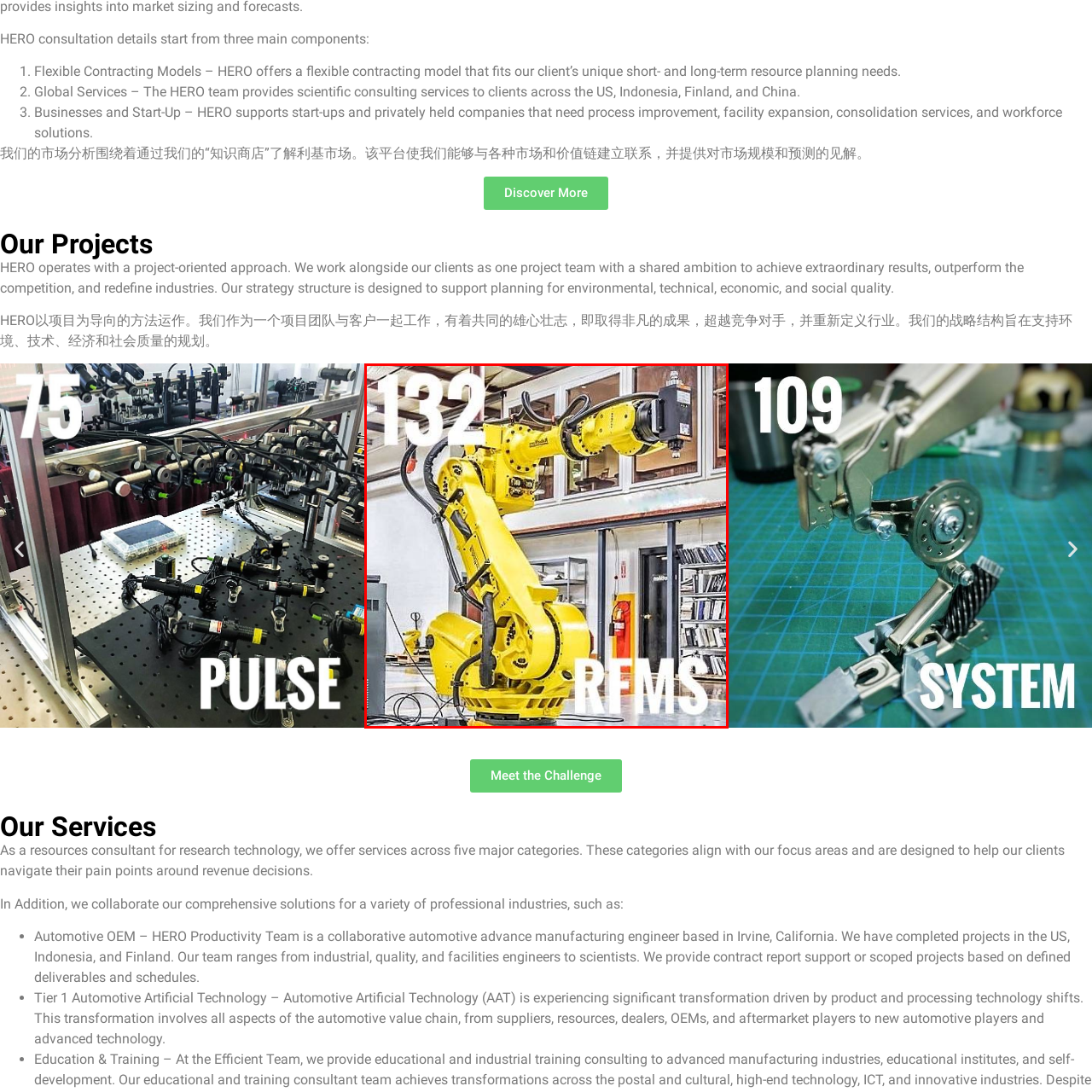Provide a comprehensive description of the image highlighted by the red bounding box.

The image depicts a vibrant yellow robotic arm, identified as part of the RFMS (Robotic Flexible Manufacturing System). This advanced industrial robot is designed for versatility in manufacturing processes, showcasing a sleek, articulated design that highlights its capability for precise movements and intricate tasks. The background reveals a modern workshop environment, complete with large windows and shelves of resources, hinting at a facility focused on innovation and manufacturing technology. Overlaying the image are the bold numerals "132" and the acronym "RFMS," emphasizing the specific model or operational focus of the robot. This visual representation underscores the integration of robotics in contemporary manufacturing solutions, demonstrating HERO's commitment to supporting industries with cutting-edge technology.